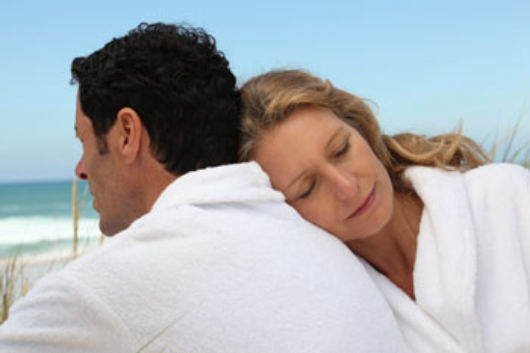What is the atmosphere of the beach scene?
Please give a detailed and thorough answer to the question, covering all relevant points.

The caption states that the tranquil backdrop showcases a beautiful beach scene with golden sands and gentle waves in the distance, creating a soothing atmosphere.